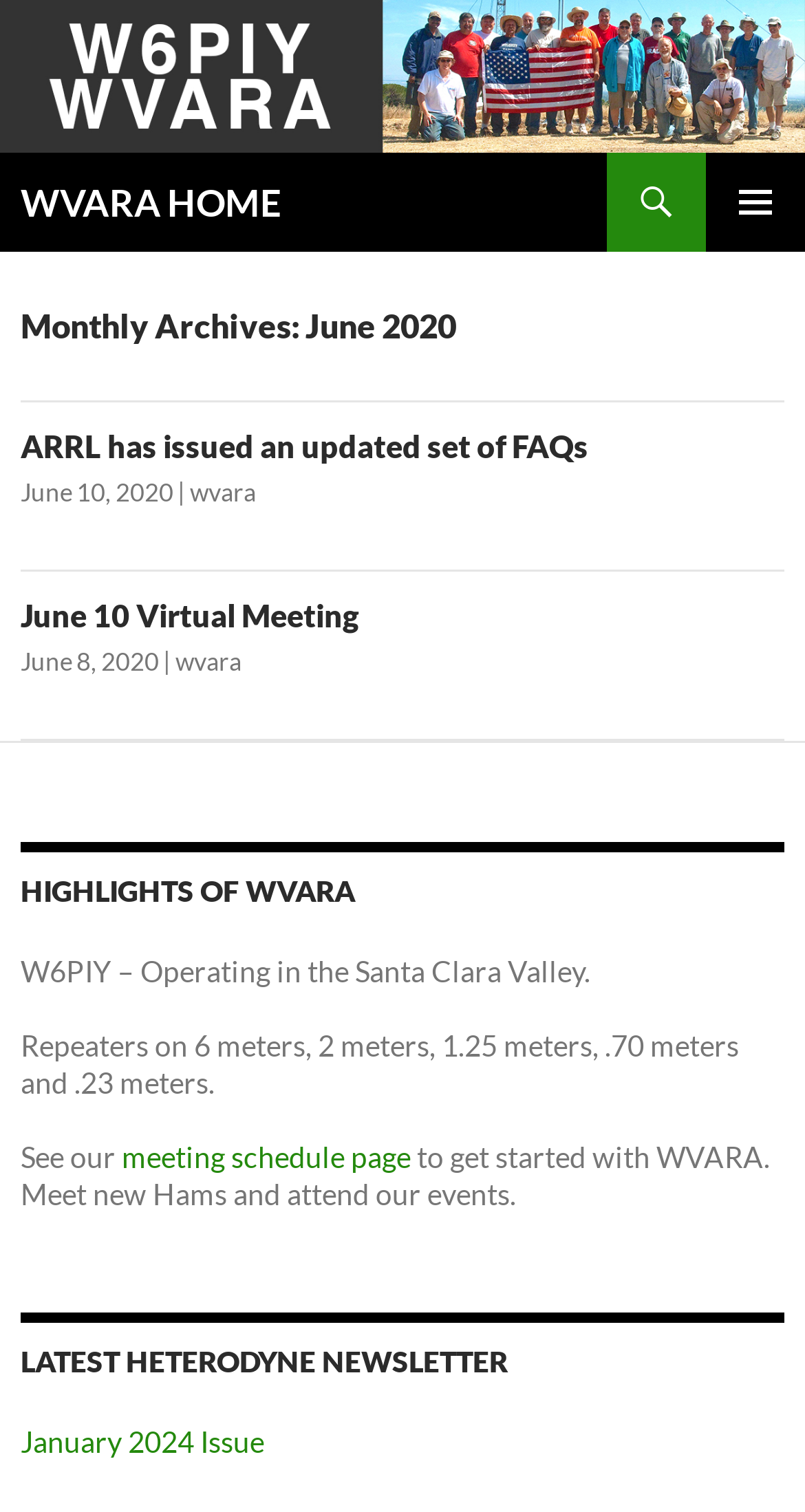Answer the question below with a single word or a brief phrase: 
What is the date of the second article?

June 10, 2020